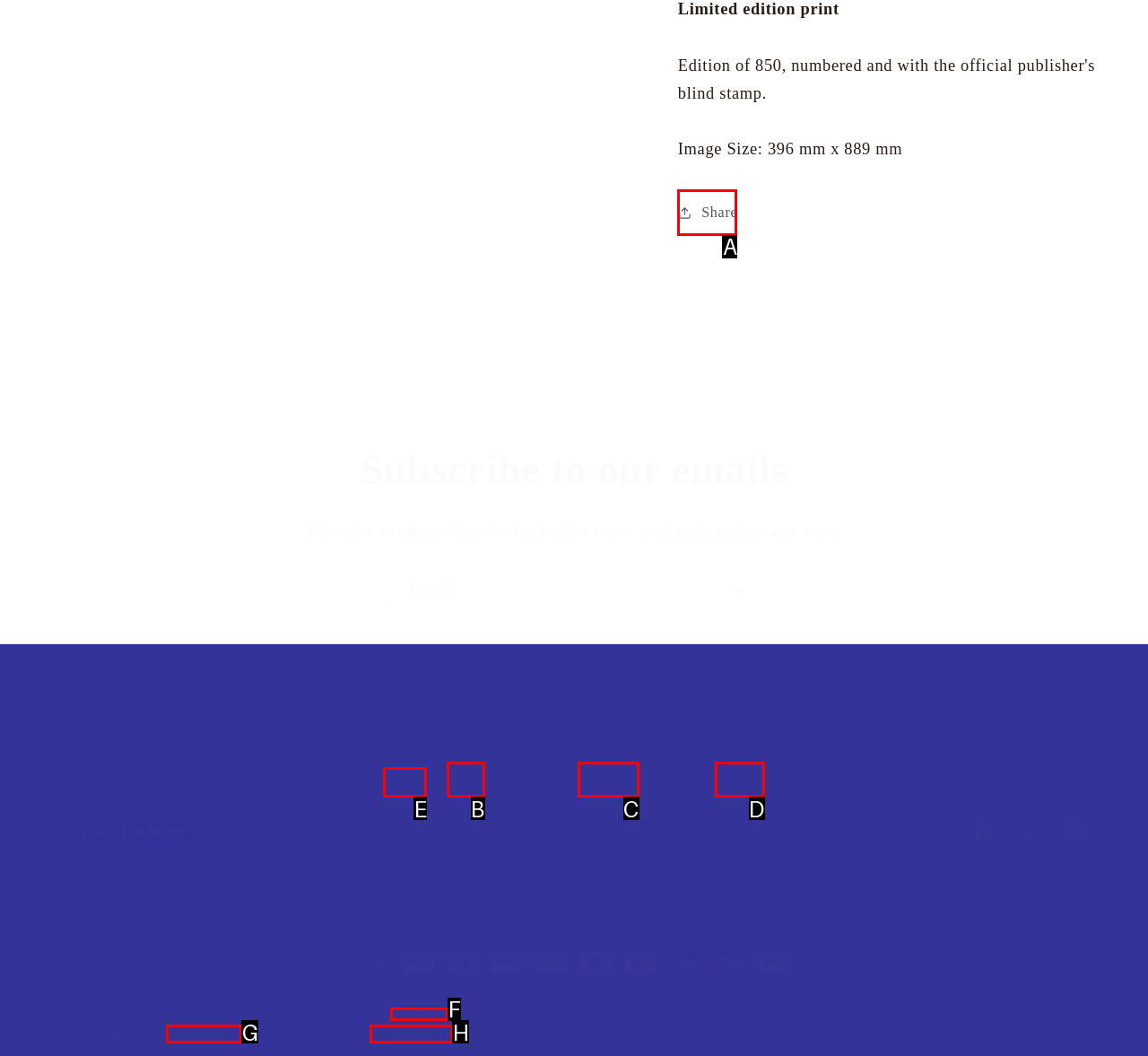Which HTML element should be clicked to complete the following task: Share the limited edition print?
Answer with the letter corresponding to the correct choice.

A